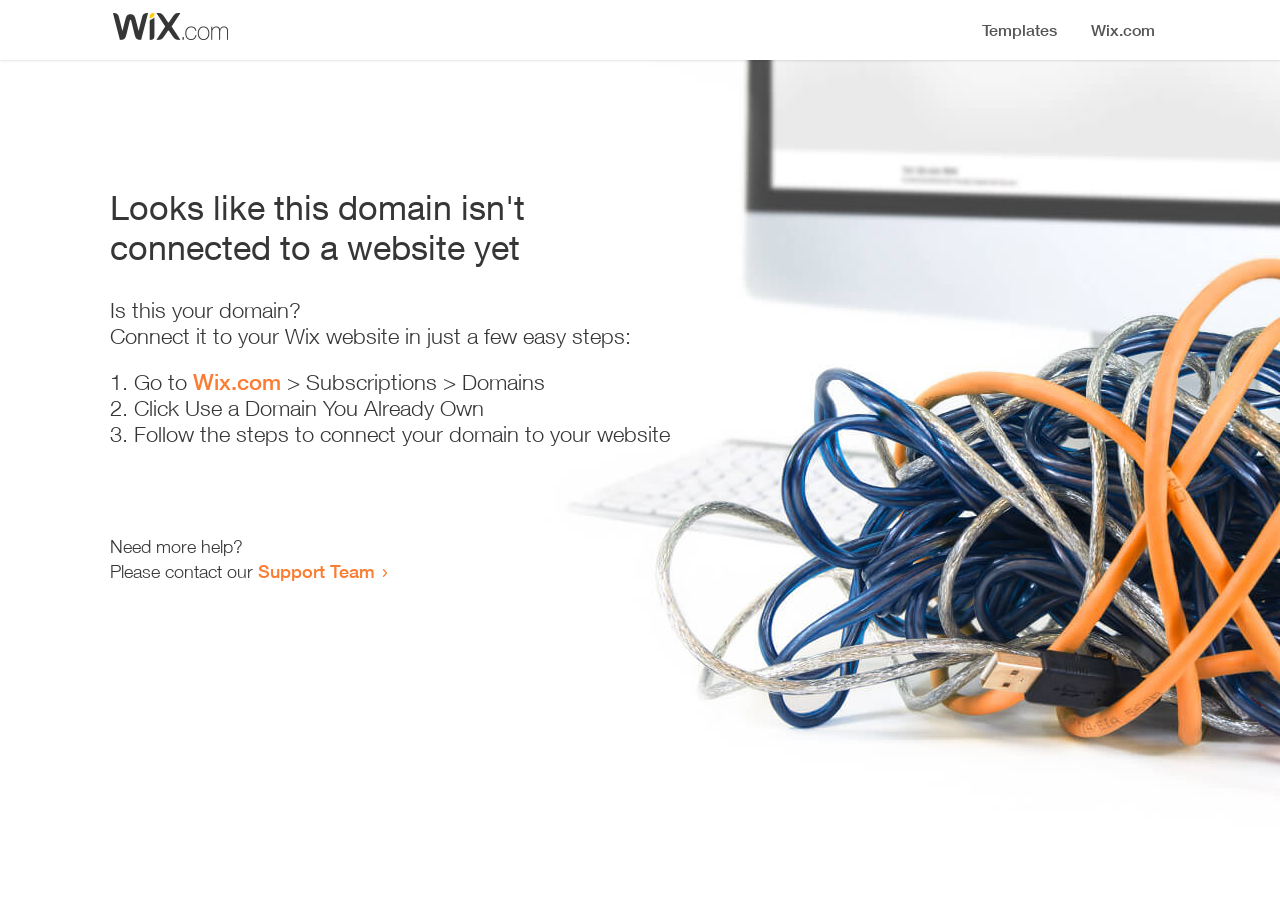Extract the primary heading text from the webpage.

Looks like this domain isn't
connected to a website yet